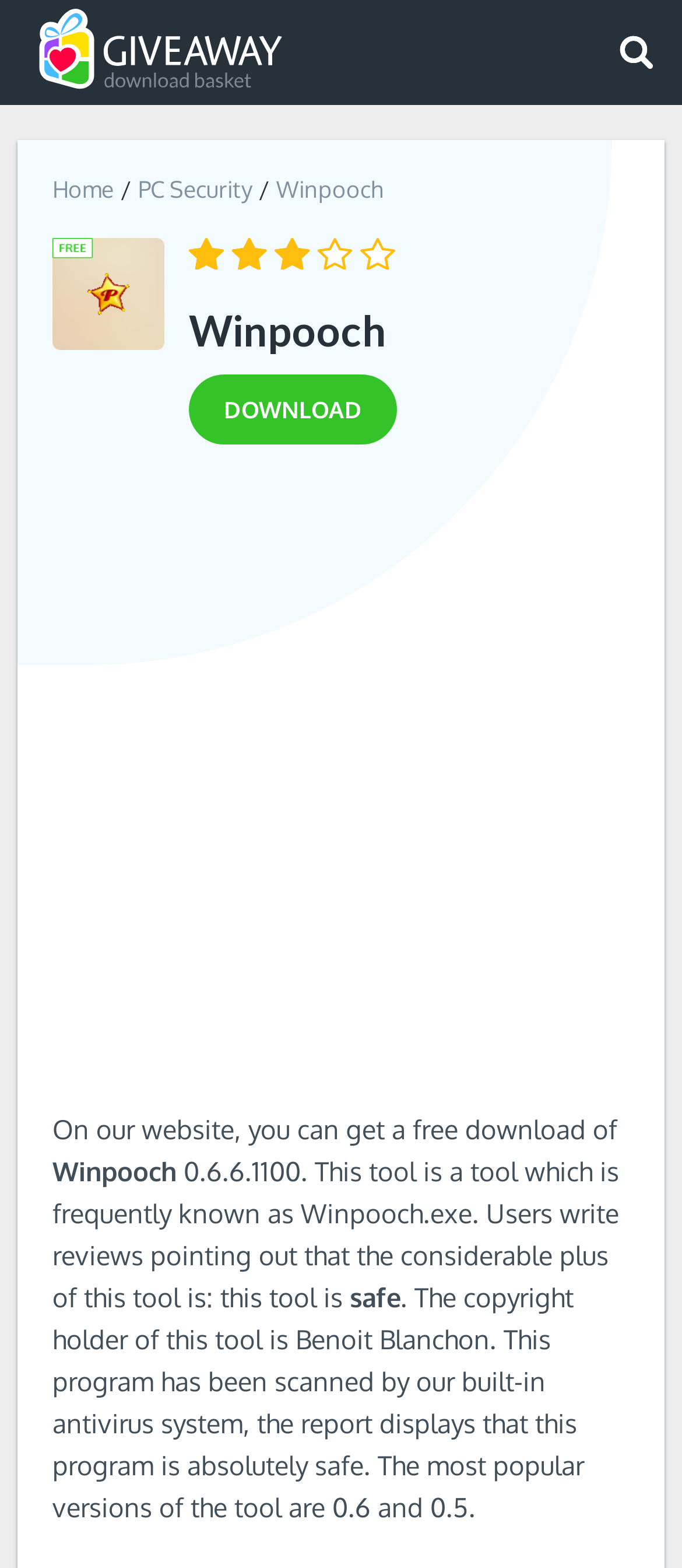Predict the bounding box of the UI element based on the description: "RSS". The coordinates should be four float numbers between 0 and 1, formatted as [left, top, right, bottom].

None